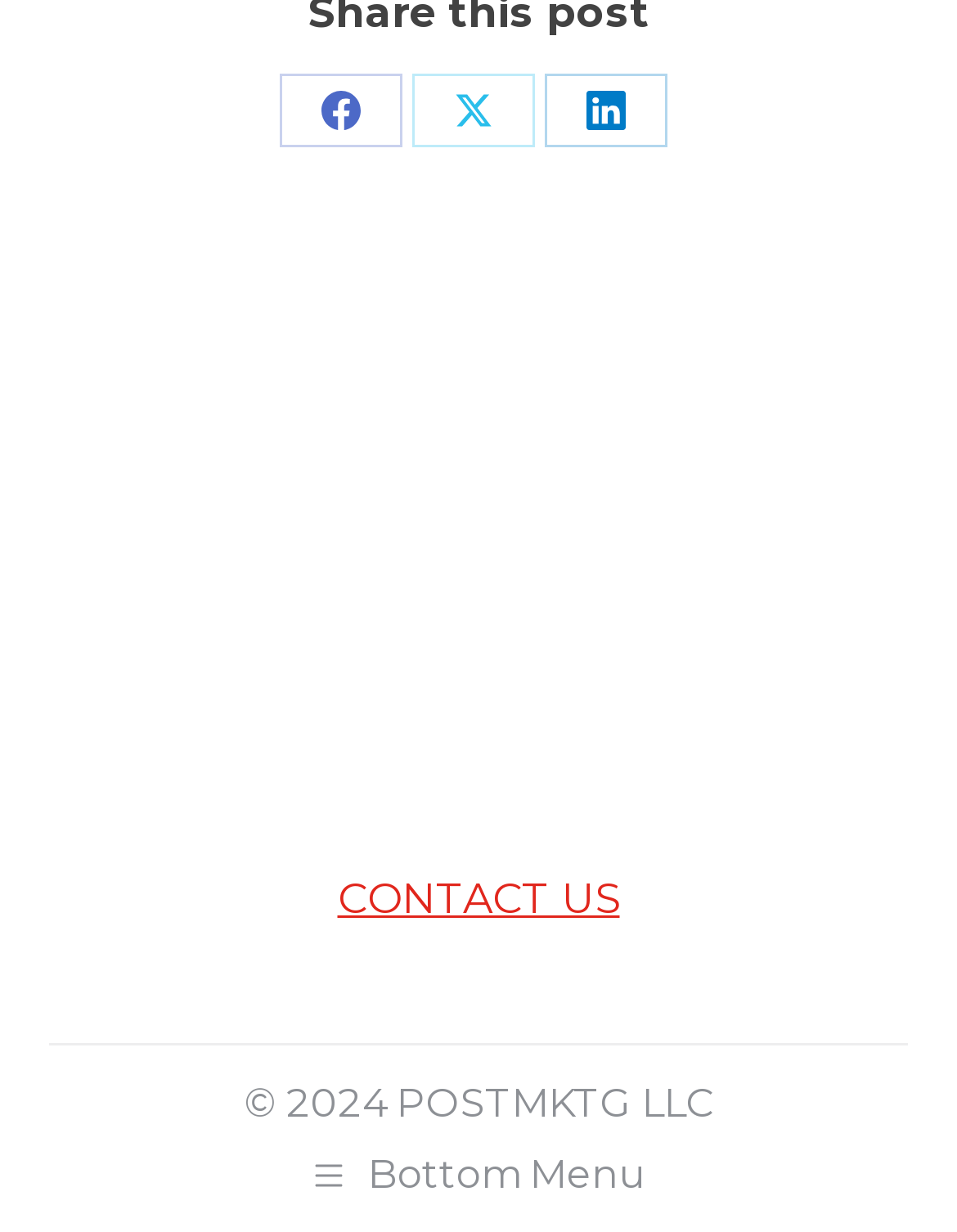How many share links are there on the page?
Please respond to the question with a detailed and informative answer.

I found three link elements with the text 'Share on Facebook', 'Share on X', and 'Share on LinkedIn', which are all share links.